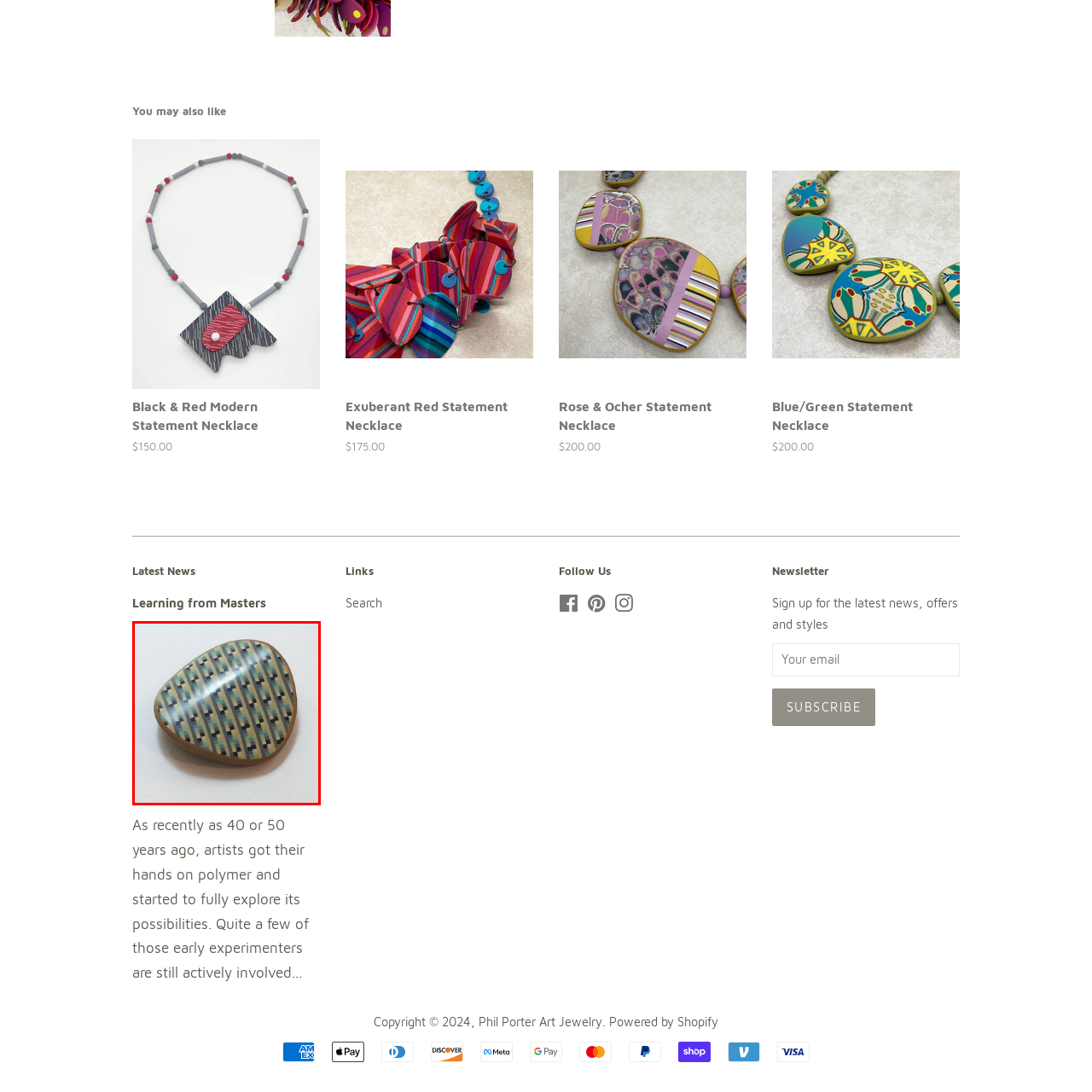What is the potential use of the polymer piece?
Analyze the image encased by the red bounding box and elaborate on your answer to the question.

The caption suggests that the polymer piece is ideal for jewelry or decorative use, reflecting contemporary design trends that celebrate the blend of color and form in artistic expression.